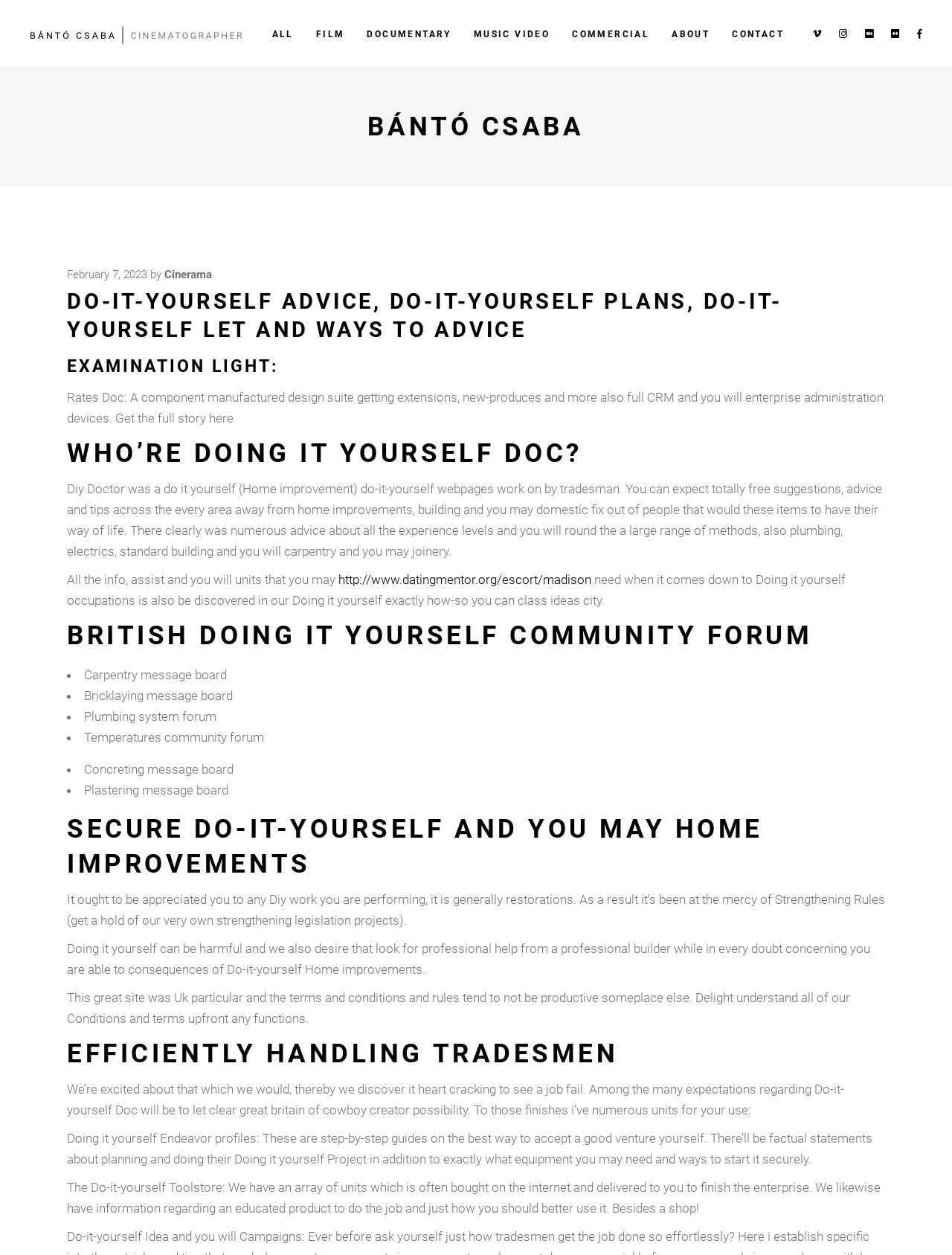How many message boards are listed in the 'BRITISH DOING IT YOURSELF COMMUNITY FORUM' section?
Please look at the screenshot and answer using one word or phrase.

6